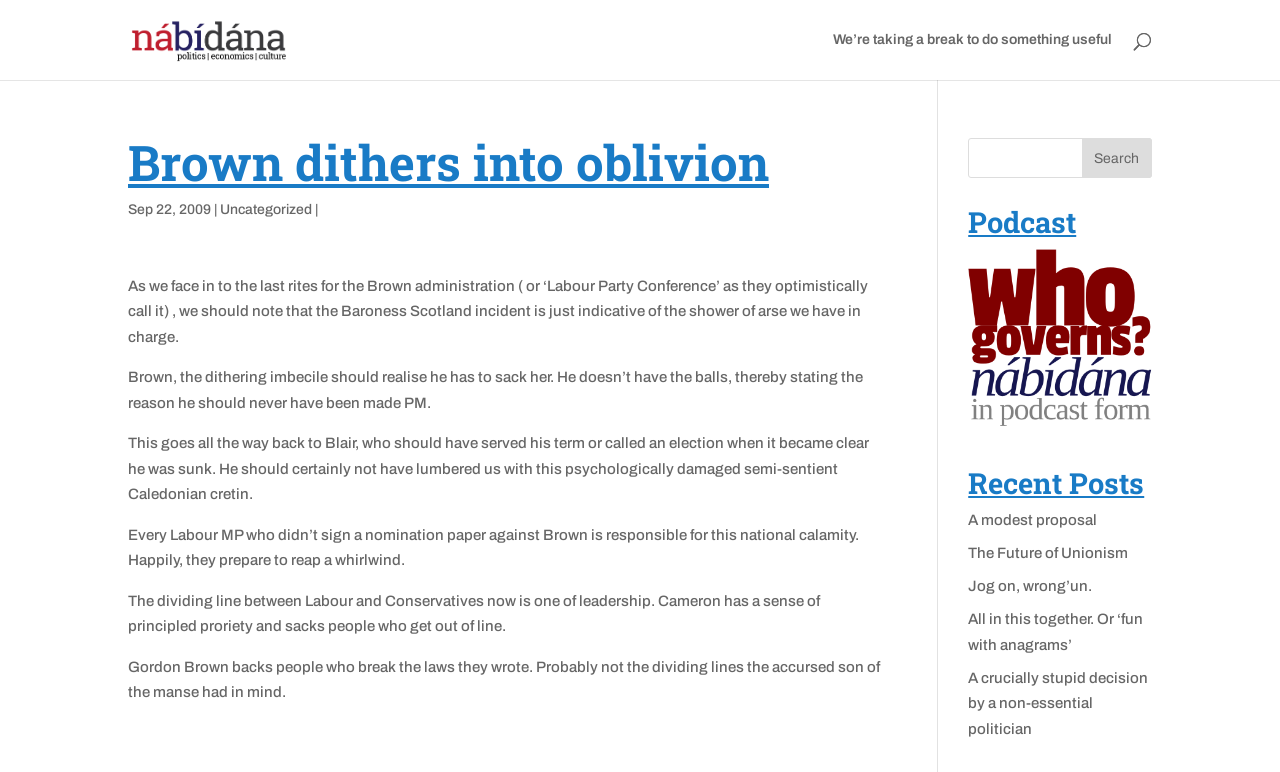Give a concise answer of one word or phrase to the question: 
What is the text of the first heading?

Brown dithers into oblivion